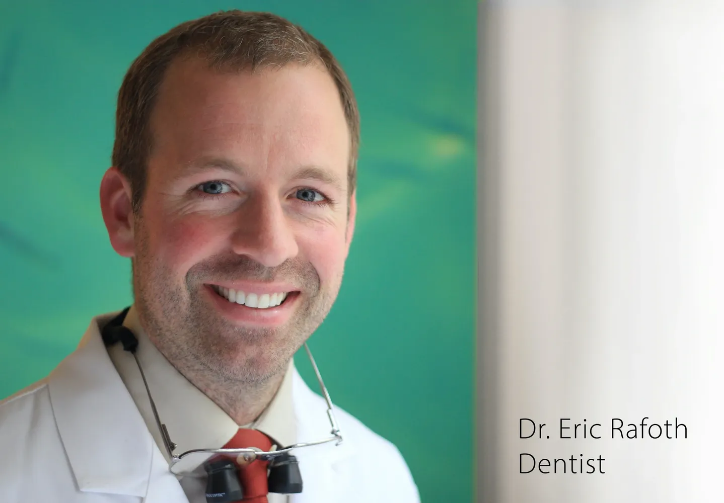Break down the image and describe every detail you can observe.

The image features Dr. Eric Rafoth, a dentist, smiling warmly at the camera. He is dressed in a professional dental coat, which adds to the approachable yet authoritative aura of his presence. His attire includes a light-colored shirt and a contrasting tie, while dental tools are visibly draped around his neck. In the background, there is a soft, abstract design that provides a calming aesthetic, further enhancing the friendly and inviting atmosphere of the dental practice. The image emits a sense of professionalism and approachability, portraying Dr. Rafoth as a dedicated healthcare provider ready to ensure the dental health of his patients.